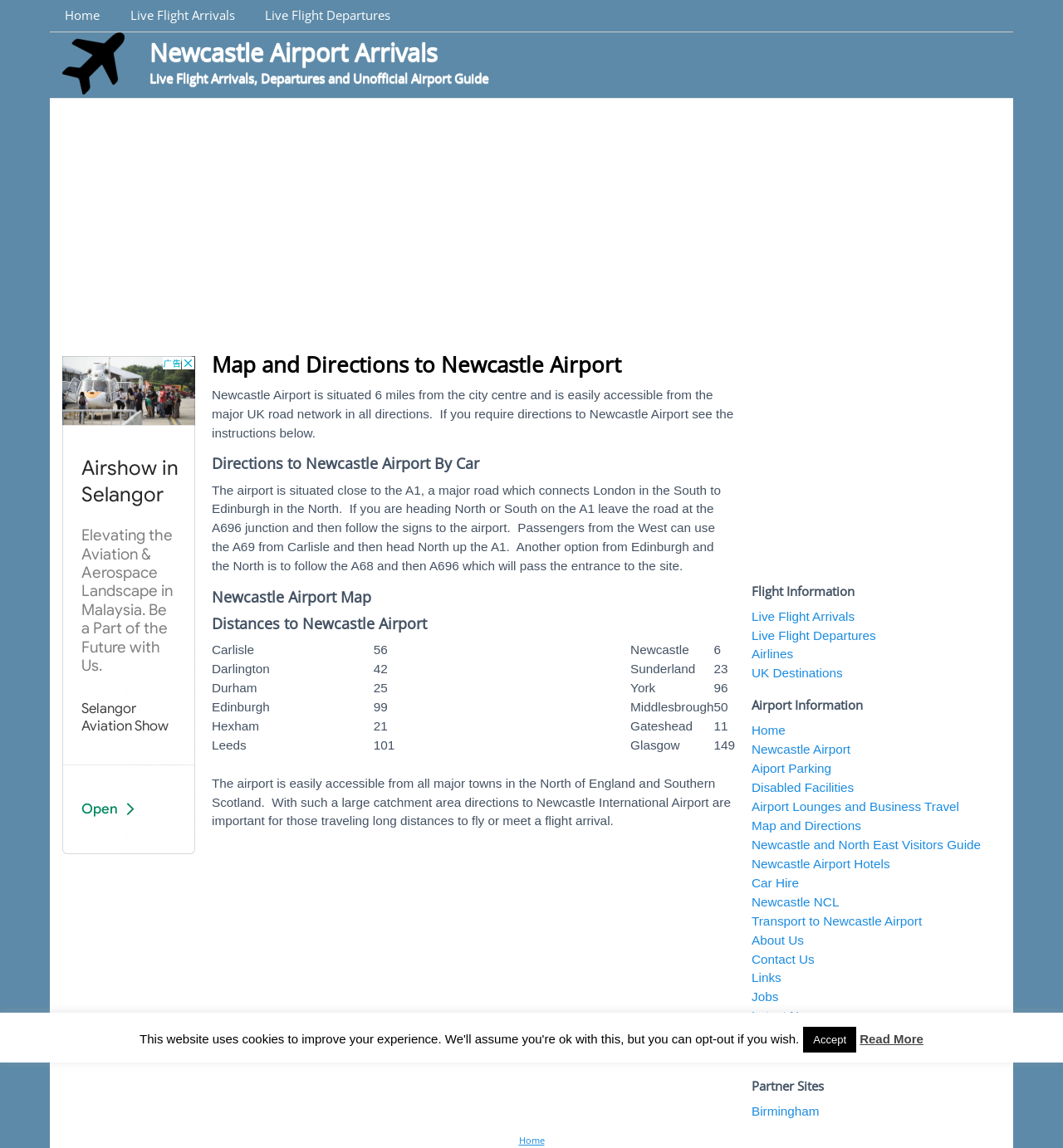Construct a comprehensive caption that outlines the webpage's structure and content.

The webpage provides information about Newcastle Airport, including its location, directions, and facilities. At the top of the page, there are three links: "Home", "Live Flight Arrivals", and "Live Flight Departures". Below these links, there is a brief introduction to Newcastle Airport, stating its location and accessibility from the city centre and major UK road networks.

The main content of the page is divided into sections, including "Directions to Newcastle Airport By Car", "Newcastle Airport Map", and "Distances to Newcastle Airport". The "Directions to Newcastle Airport By Car" section provides detailed instructions on how to reach the airport from different directions, including from the A1, A69, and A68. The "Newcastle Airport Map" section is likely to display a map of the airport, but its content is not explicitly described in the accessibility tree.

The "Distances to Newcastle Airport" section presents a table with distances from various cities, including Carlisle, Darlington, Durham, Edinburgh, Gateshead, Hexham, Leeds, Middlesbrough, Newcastle, Sunderland, and York. Each row in the table lists the city, its distance from the airport, and other relevant information.

On the right-hand side of the page, there are several links to other airport-related pages, including "Flight Information", "Airport Information", "Airlines", "UK Destinations", "Airport Parking", "Disabled Facilities", "Airport Lounges and Business Travel", "Map and Directions", "Newcastle and North East Visitors Guide", "Newcastle Airport Hotels", "Car Hire", "Newcastle NCL", "Transport to Newcastle Airport", "About Us", "Contact Us", "Links", and "Jobs". There are also two advertisements on the page, one at the top and one at the bottom.